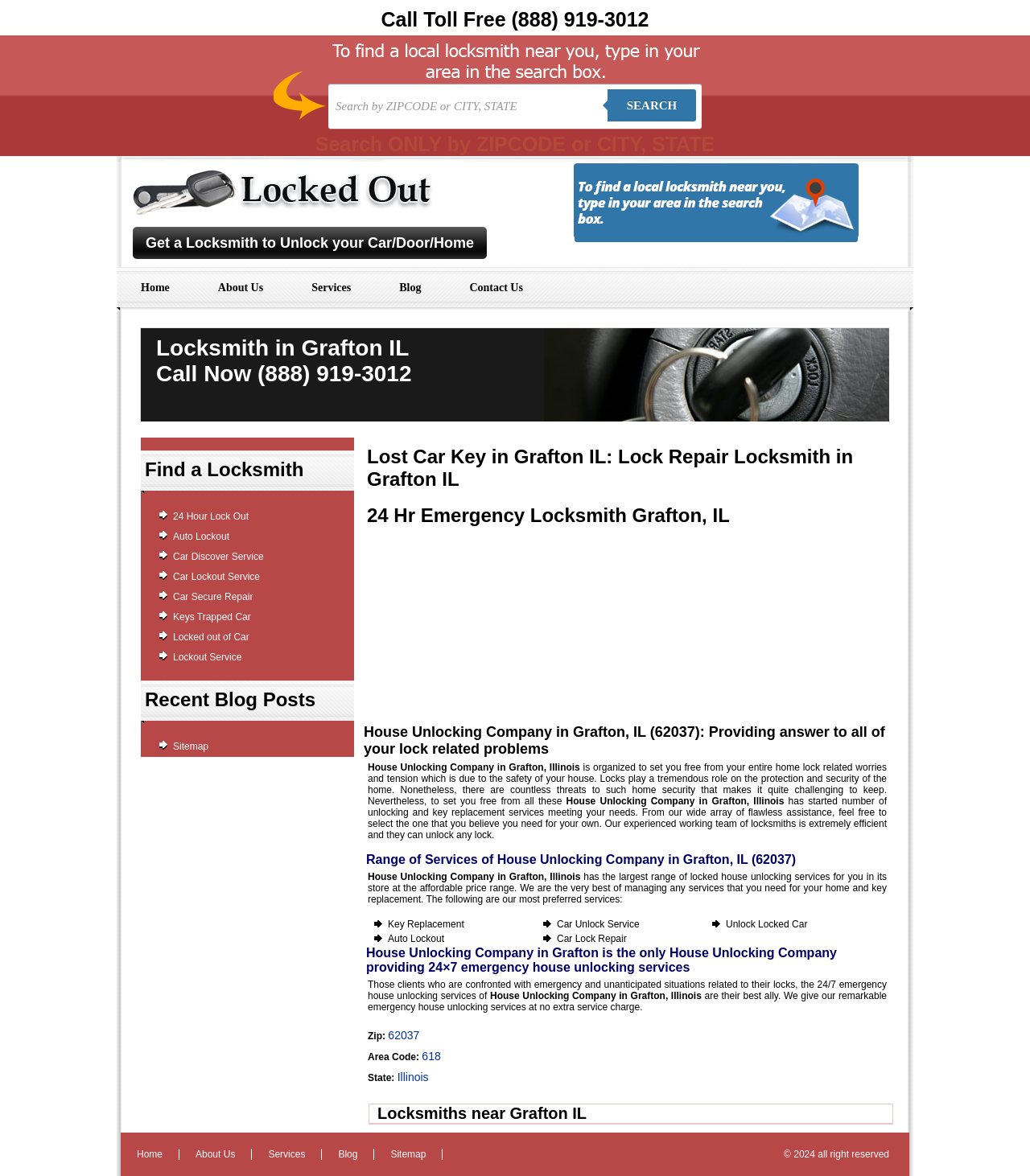What is the area code of Grafton, IL? From the image, respond with a single word or brief phrase.

618